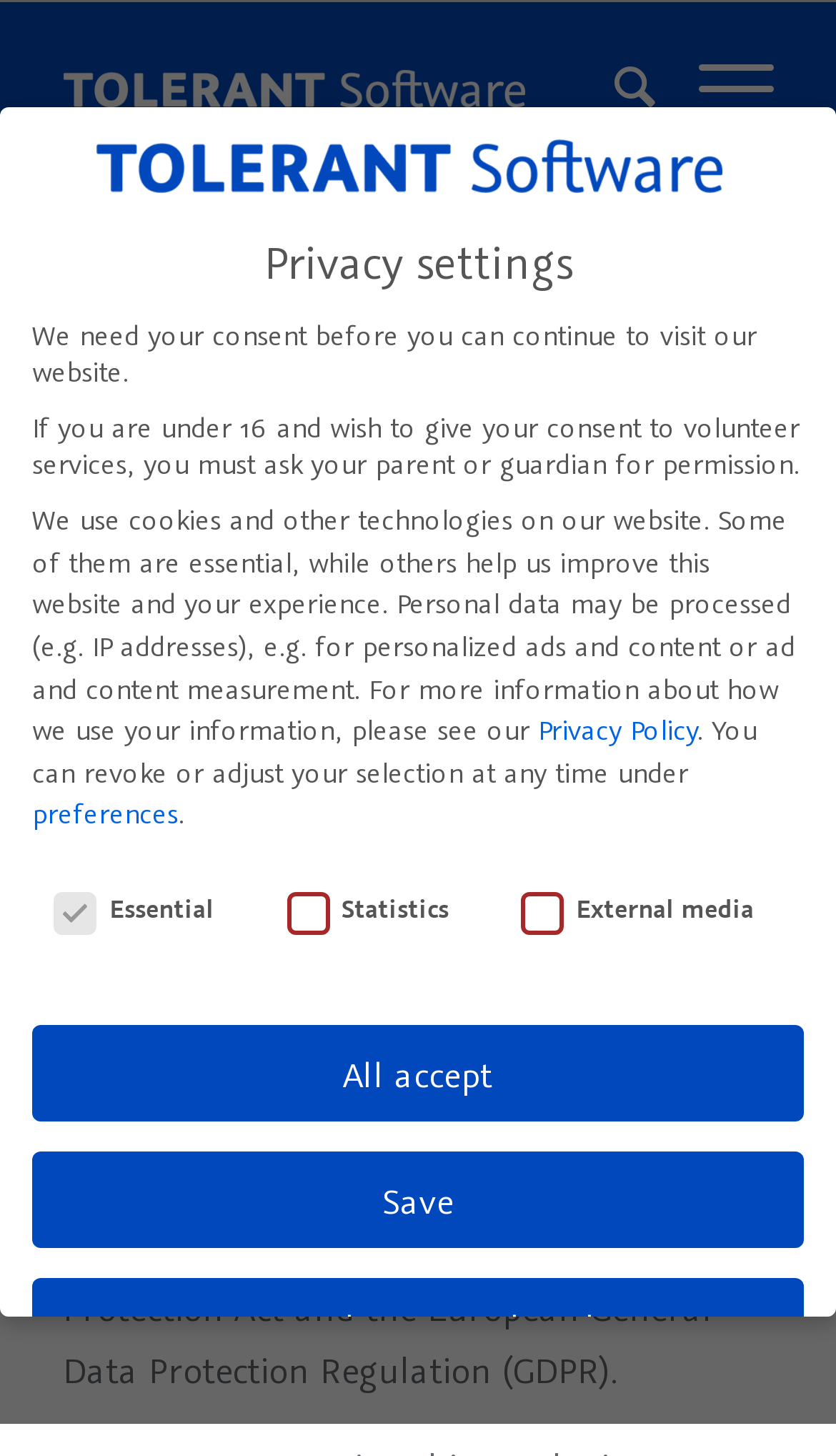Determine the bounding box coordinates for the clickable element required to fulfill the instruction: "Read the blog". Provide the coordinates as four float numbers between 0 and 1, i.e., [left, top, right, bottom].

[0.075, 0.146, 0.321, 0.243]